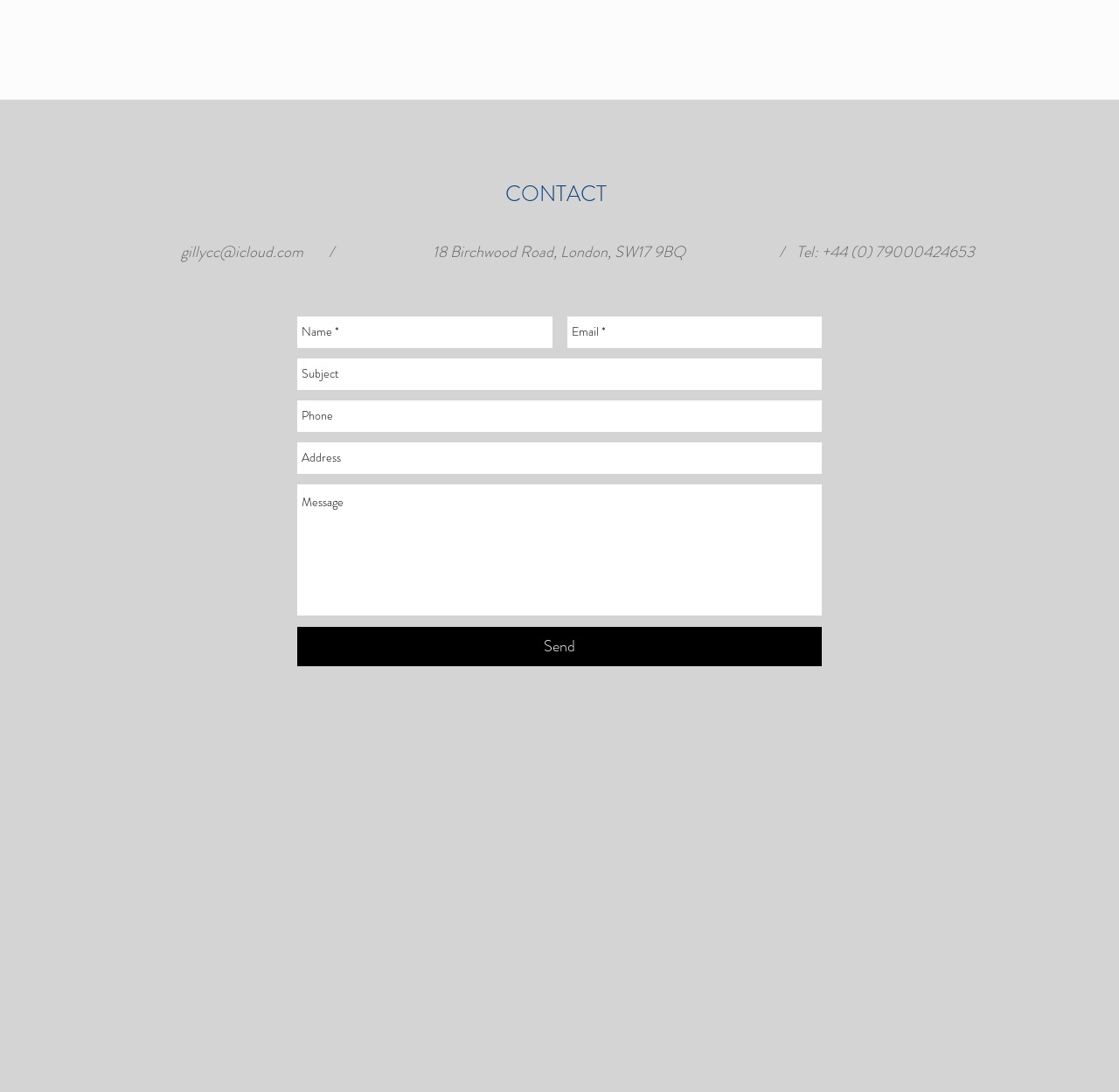Identify the bounding box coordinates of the clickable region required to complete the instruction: "Type your email". The coordinates should be given as four float numbers within the range of 0 and 1, i.e., [left, top, right, bottom].

[0.507, 0.29, 0.734, 0.319]